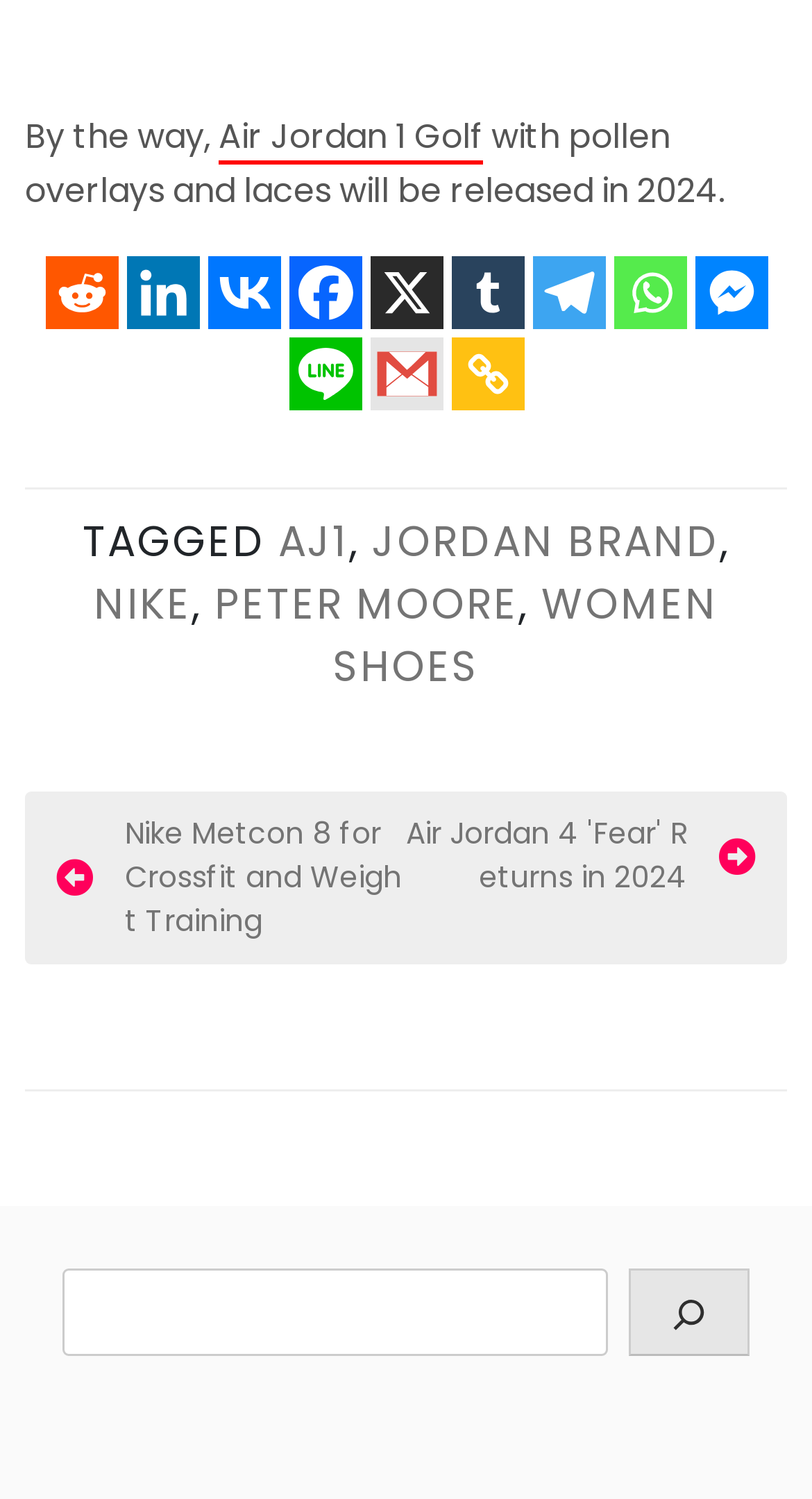Based on the description "name="s"", find the bounding box of the specified UI element.

[0.077, 0.846, 0.749, 0.904]